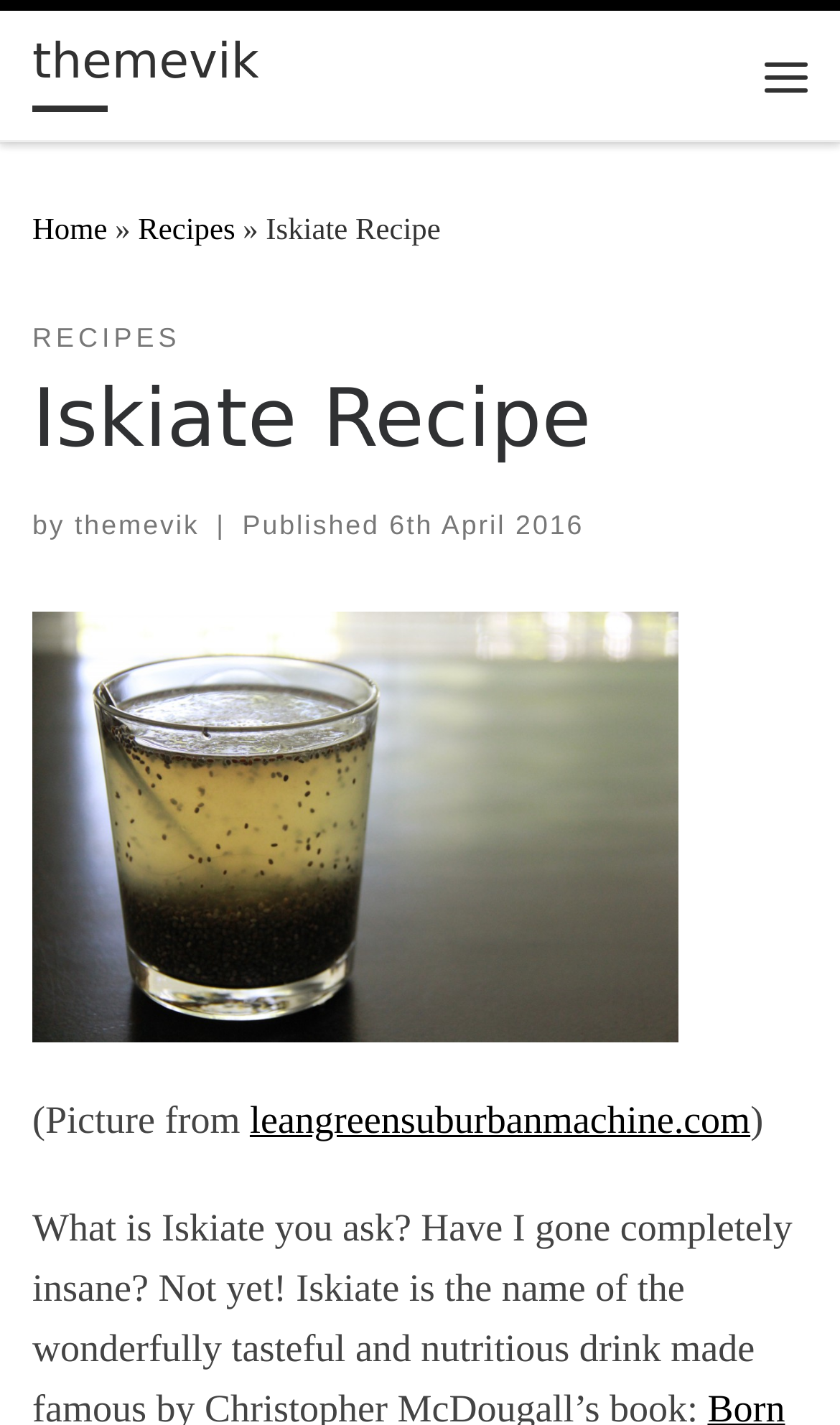Please locate the bounding box coordinates for the element that should be clicked to achieve the following instruction: "Click on the 'Skip to content' link". Ensure the coordinates are given as four float numbers between 0 and 1, i.e., [left, top, right, bottom].

[0.01, 0.006, 0.376, 0.076]